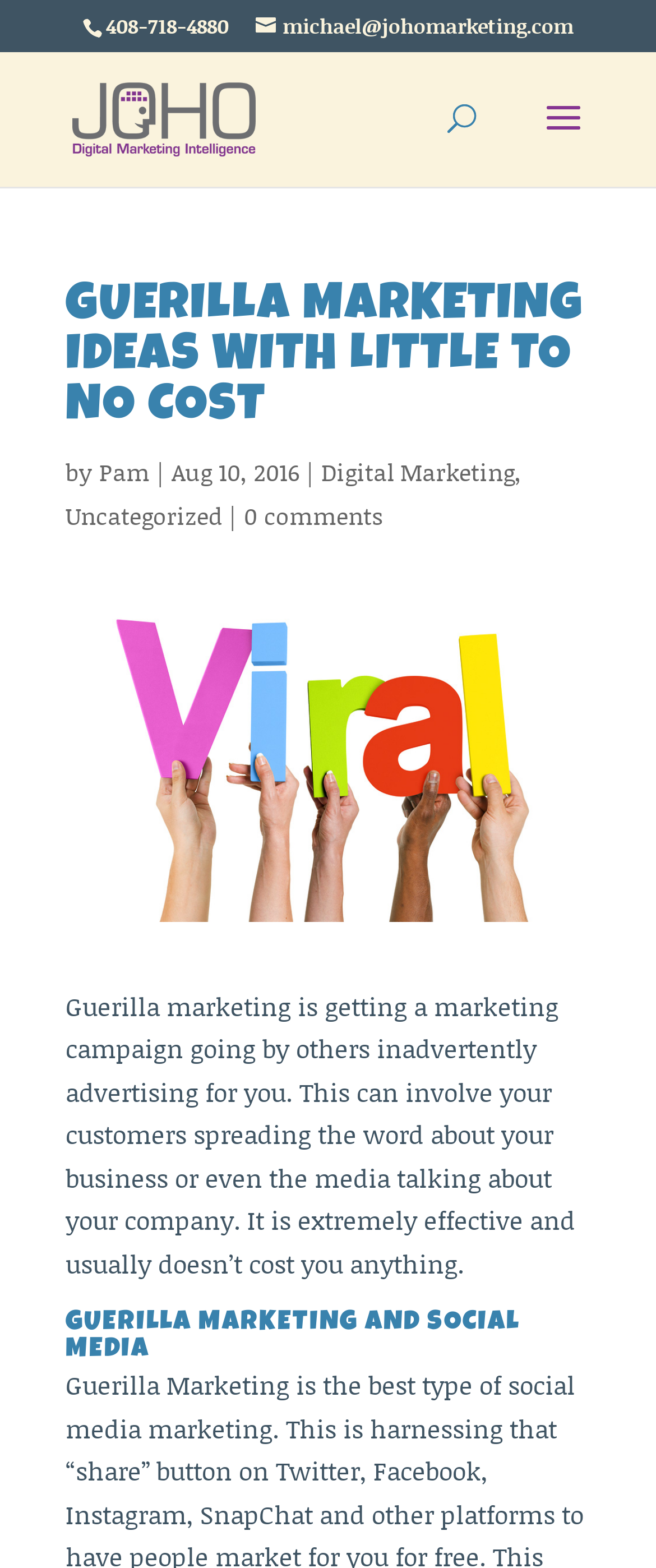Please provide a brief answer to the following inquiry using a single word or phrase:
What is the main idea of guerilla marketing?

Getting a marketing campaign going by others inadvertently advertising for you